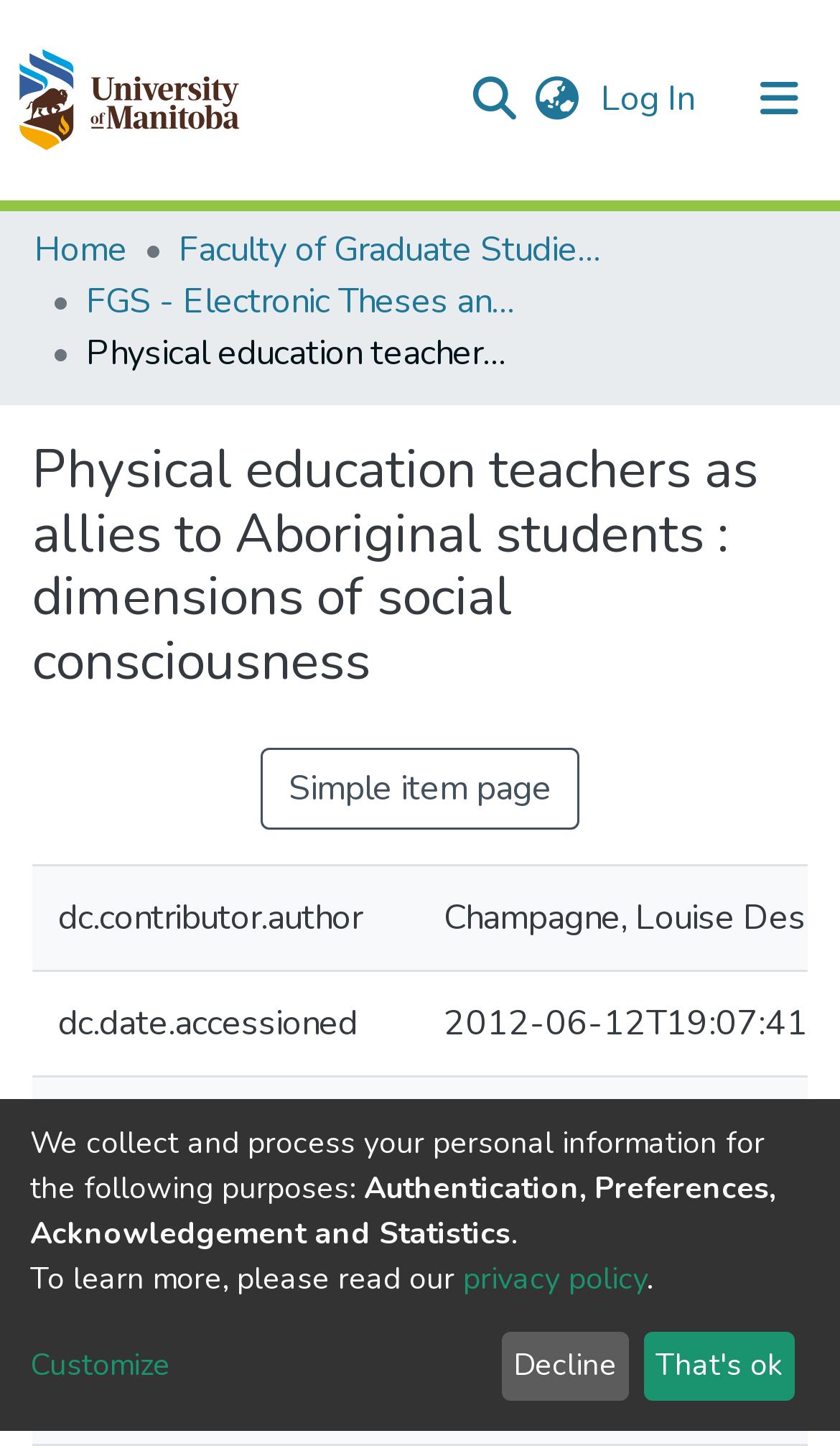Using the format (top-left x, top-left y, bottom-right x, bottom-right y), provide the bounding box coordinates for the described UI element. All values should be floating point numbers between 0 and 1: aria-label="Language switch" title="Language switch"

[0.621, 0.051, 0.705, 0.086]